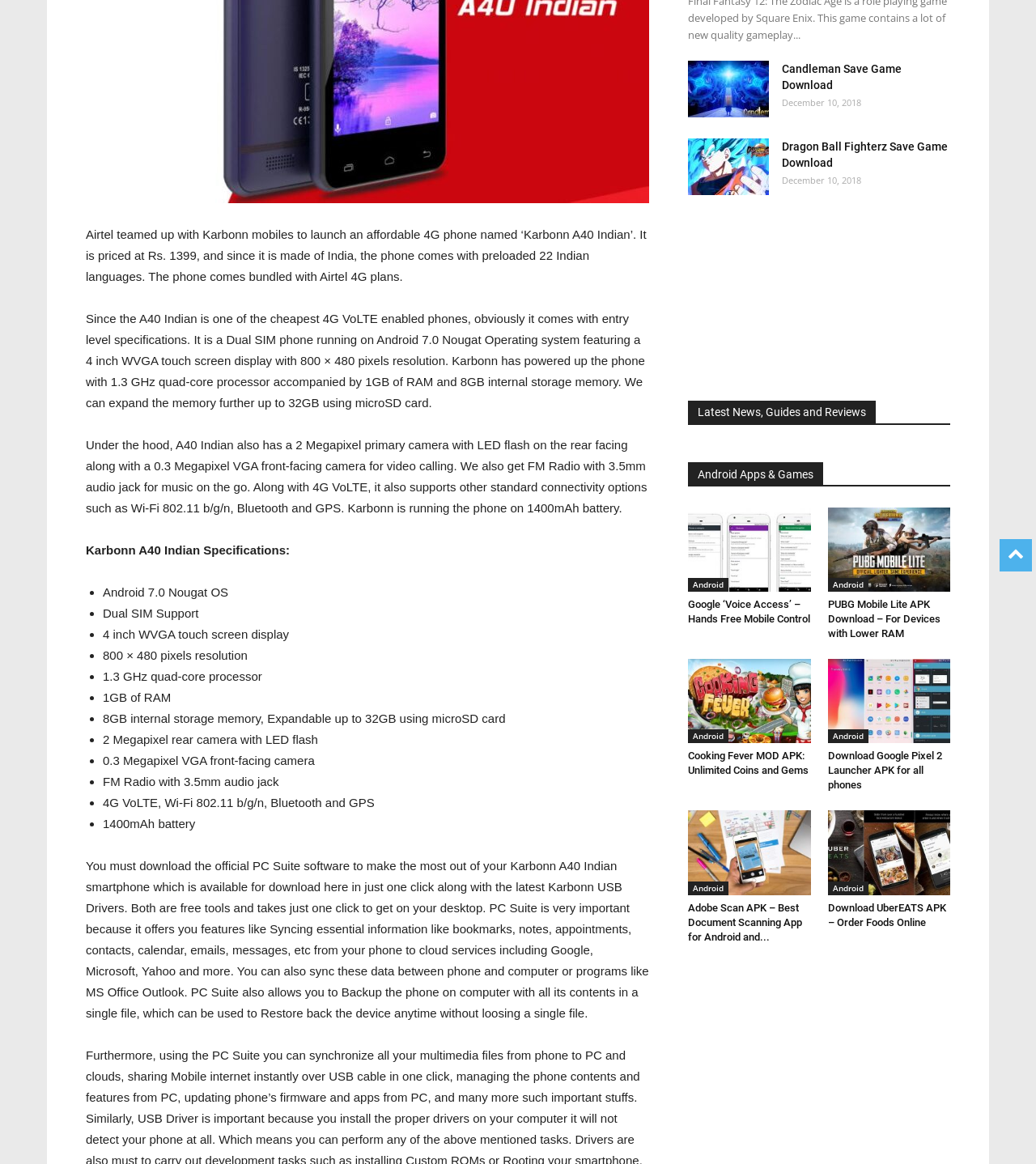Find and provide the bounding box coordinates for the UI element described with: "Android".

[0.799, 0.757, 0.838, 0.769]